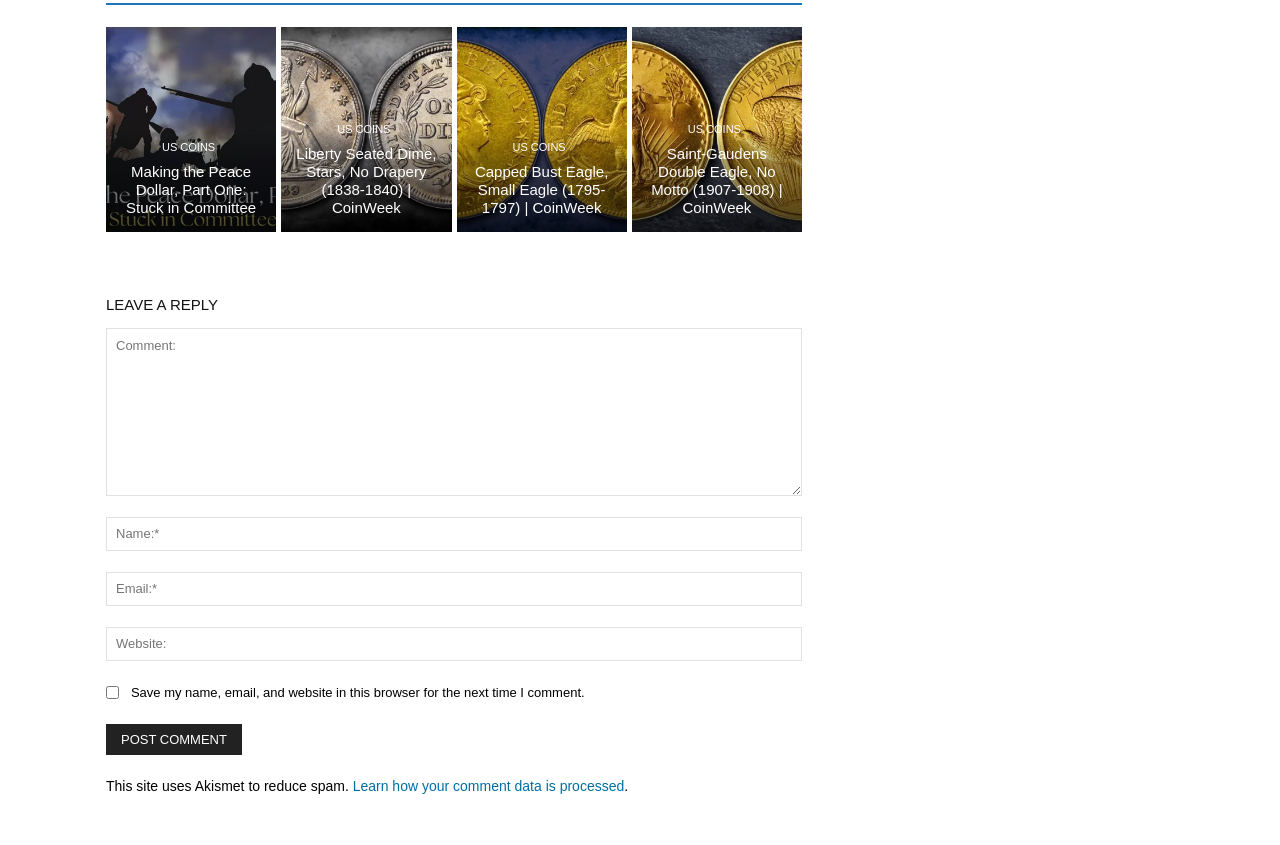Locate the bounding box coordinates of the area you need to click to fulfill this instruction: 'Learn how your comment data is processed'. The coordinates must be in the form of four float numbers ranging from 0 to 1: [left, top, right, bottom].

[0.276, 0.92, 0.488, 0.939]